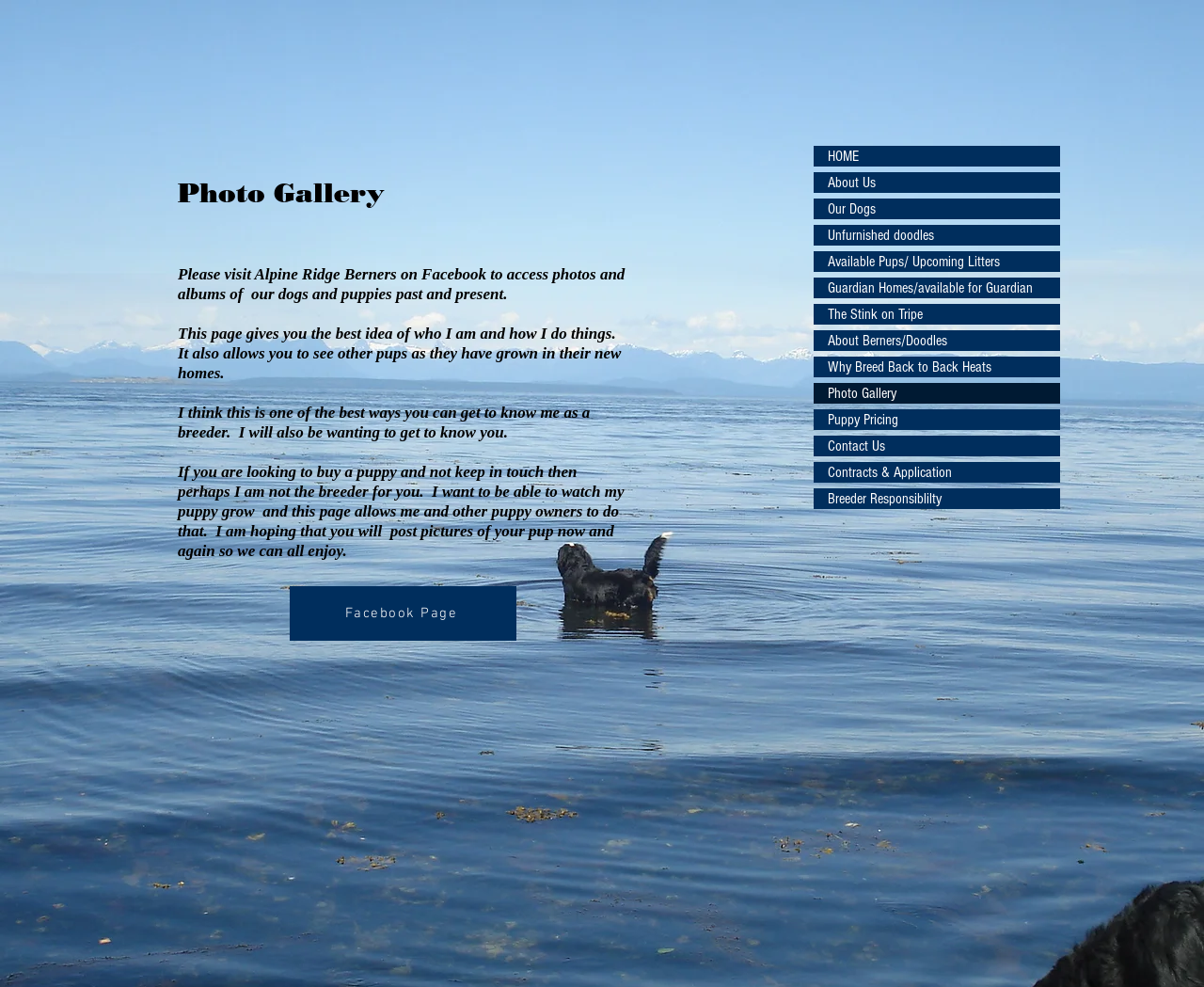With reference to the screenshot, provide a detailed response to the question below:
What is the name of the breeder's Facebook page?

I found this answer by looking at the StaticText element with the text 'Please visit Alpine Ridge Berners on Facebook to access photos and albums of our dogs and puppies past and present.' This suggests that the breeder's Facebook page is named Alpine Ridge Berners.